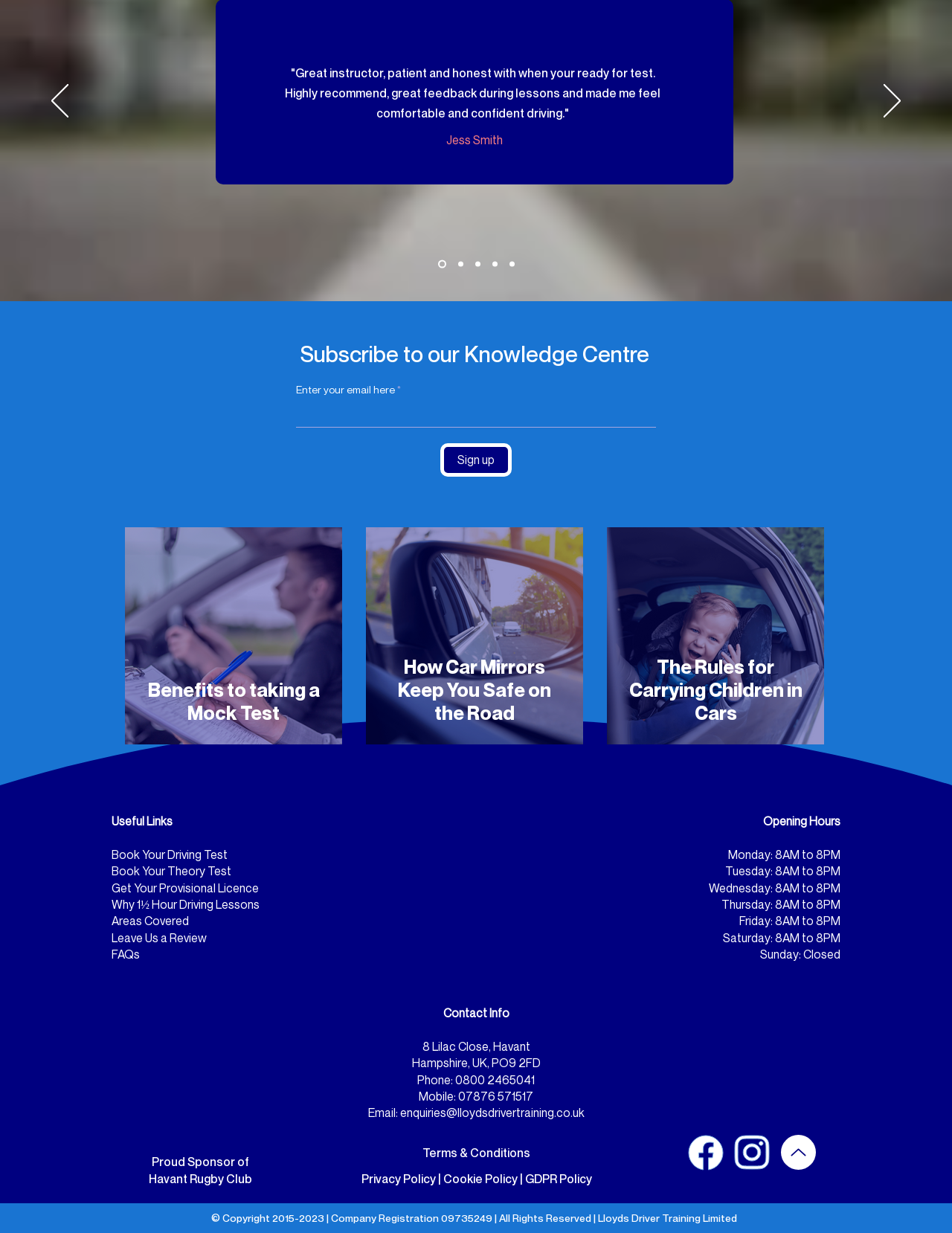Answer the question below with a single word or a brief phrase: 
What is the name of the driving training company?

Lloyds Driver Training